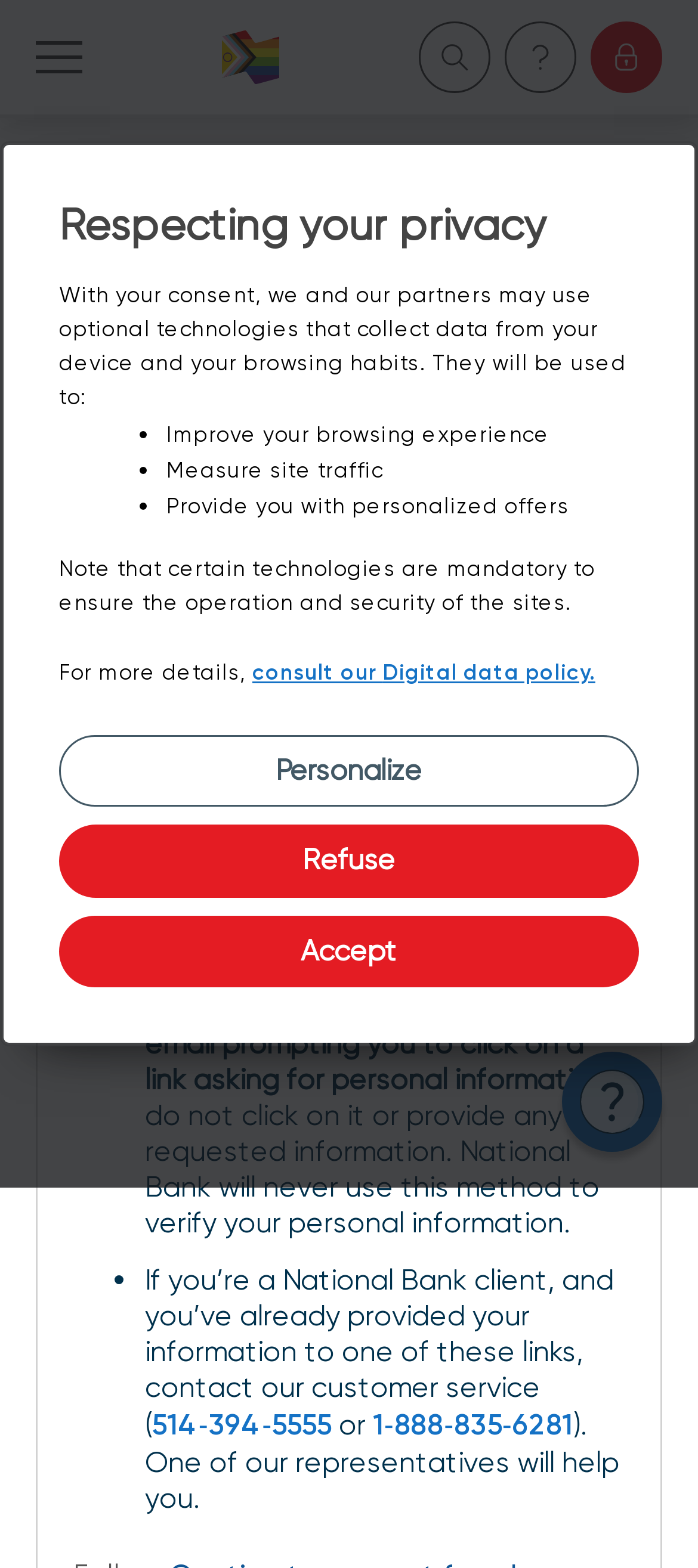Respond to the following query with just one word or a short phrase: 
What is the purpose of the search field?

Search on the site